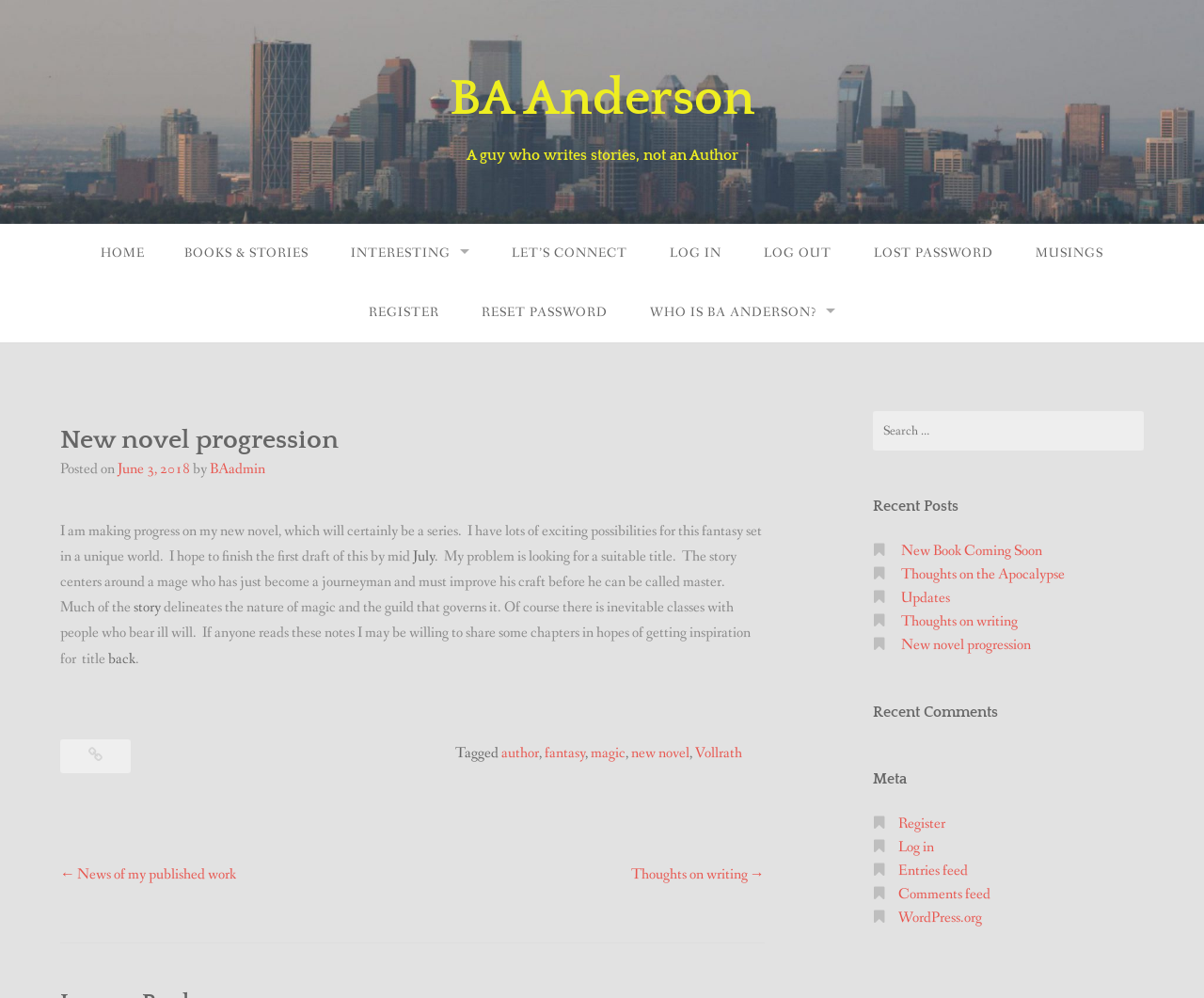What is the purpose of the search box?
Answer the question with a thorough and detailed explanation.

The search box is provided to search for posts on the website. It is located in the 'Search for:' section of the webpage, and allows users to enter keywords to find relevant posts.